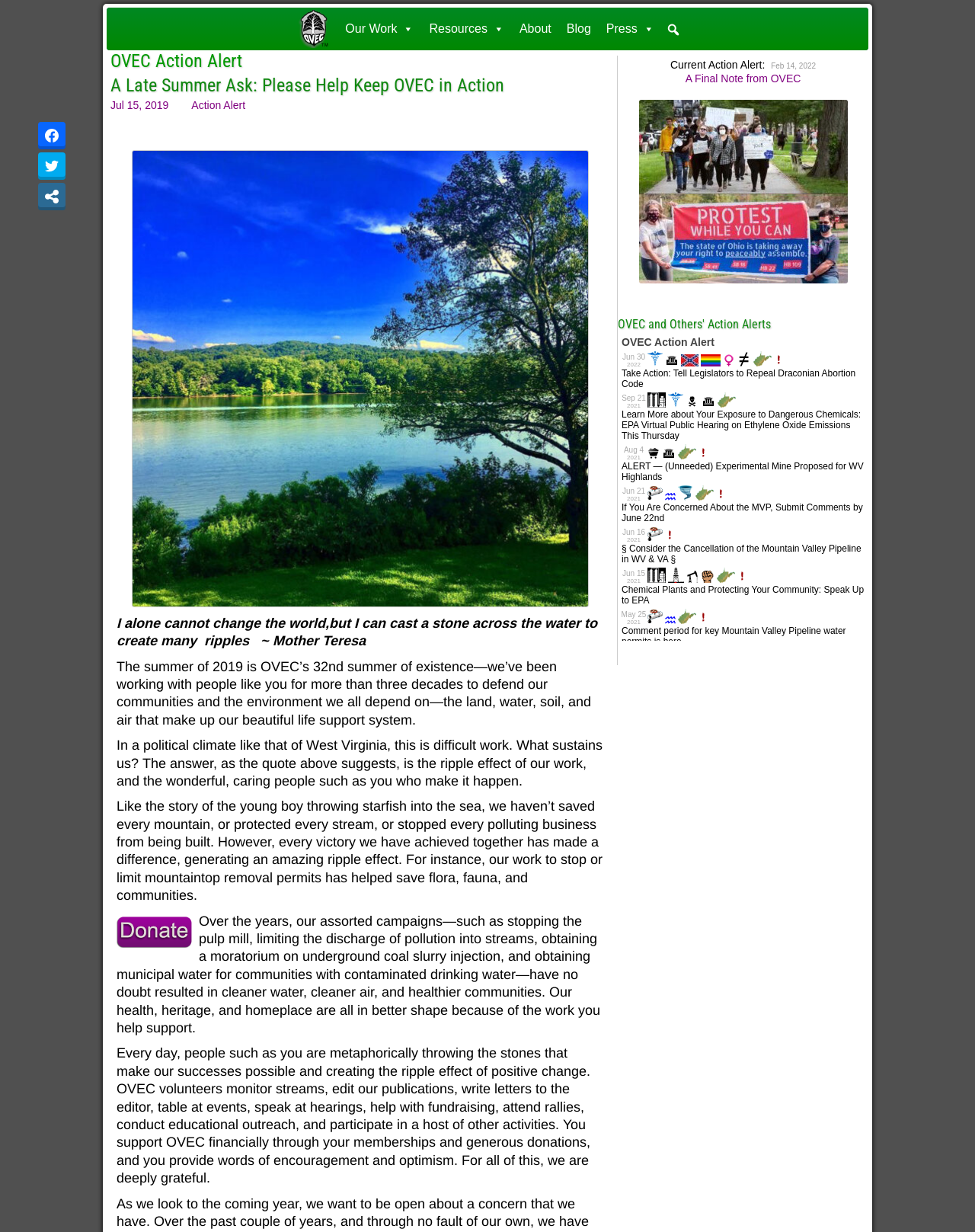Can you determine the bounding box coordinates of the area that needs to be clicked to fulfill the following instruction: "Click the logo"?

None